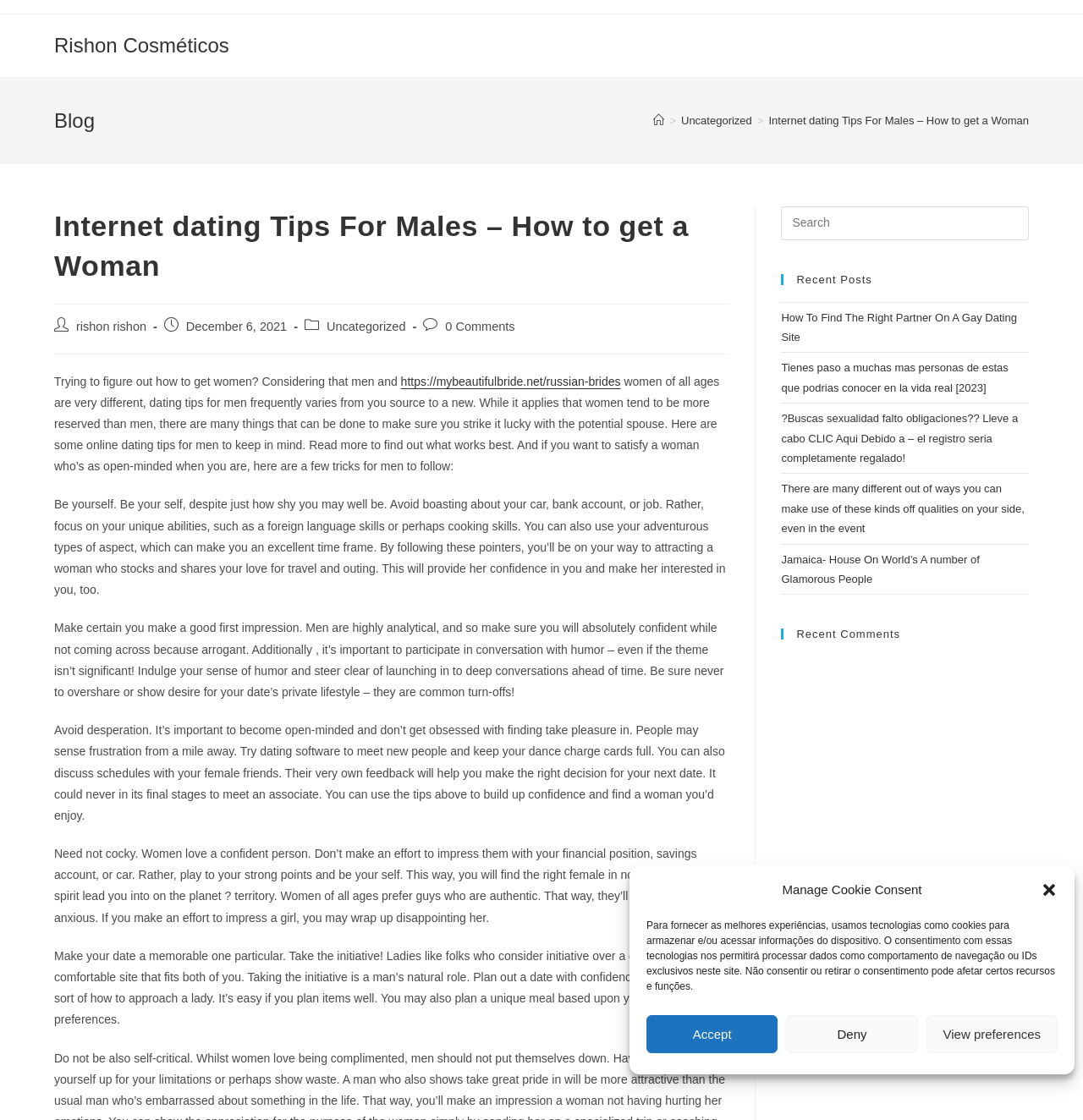Articulate a detailed summary of the webpage's content and design.

This webpage is about internet dating tips for males, specifically on how to get a woman. At the top, there is a dialog box for managing cookie consent, which includes a close button, a description of the cookie policy, and three buttons to accept, deny, or view preferences.

Below the dialog box, there is a layout table with a link to "Rishon Cosméticos" on the left side. On the right side, there is a header section with a heading "Blog" and a navigation section with breadcrumbs, including links to "Home", "Uncategorized", and the current page "Internet dating Tips For Males – How to get a Woman".

The main content of the webpage is divided into two columns. The left column has a heading with the same title as the webpage, followed by a series of paragraphs providing dating tips for men. The tips include being oneself, making a good first impression, avoiding desperation, not being cocky, and making the date a memorable one. There are also links to external websites and a mention of a Russian brides website.

The right column is a sidebar with a search box, a heading "Recent Posts", and a list of links to recent posts, including "How To Find The Right Partner On A Gay Dating Site", "Tienes paso a muchas mas personas de estas que podrias conocer en la vida real [2023]", and others. Below the recent posts section, there is a heading "Recent Comments", but no comments are listed.